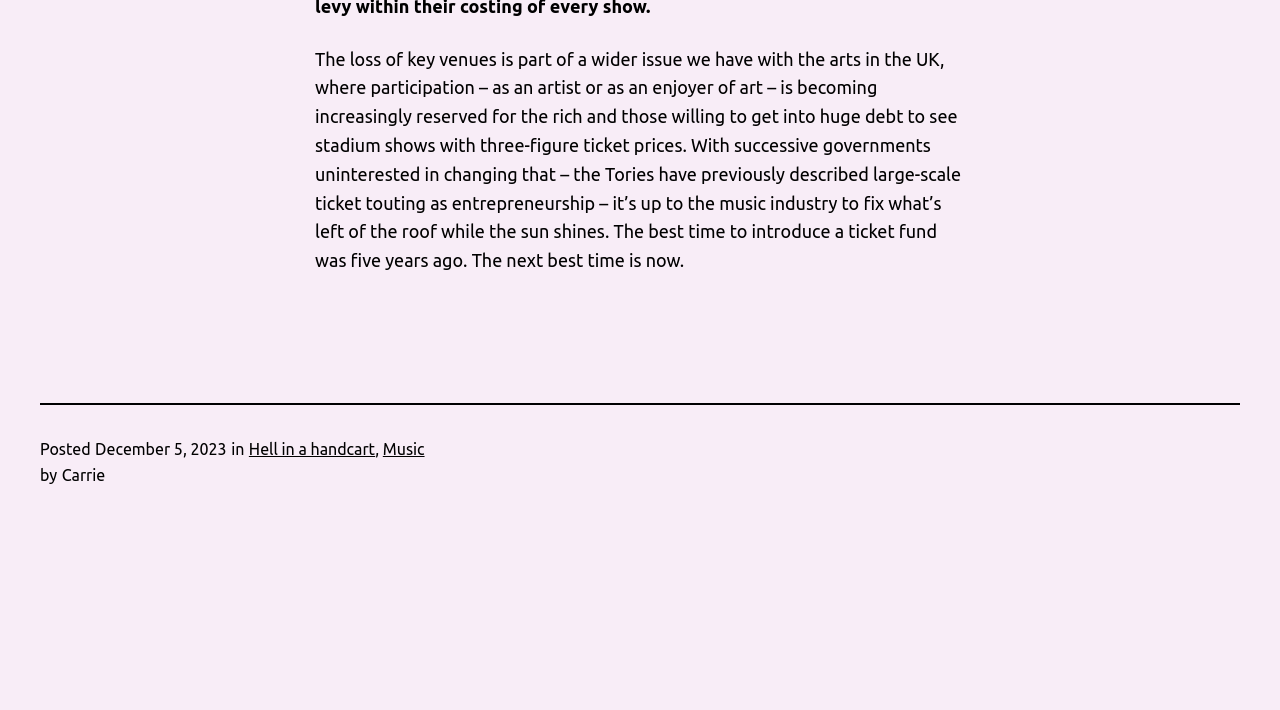What is the topic of the article?
Carefully analyze the image and provide a thorough answer to the question.

The topic of the article can be inferred from the text content, which discusses the issues of ticket prices and the music industry's role in addressing them.